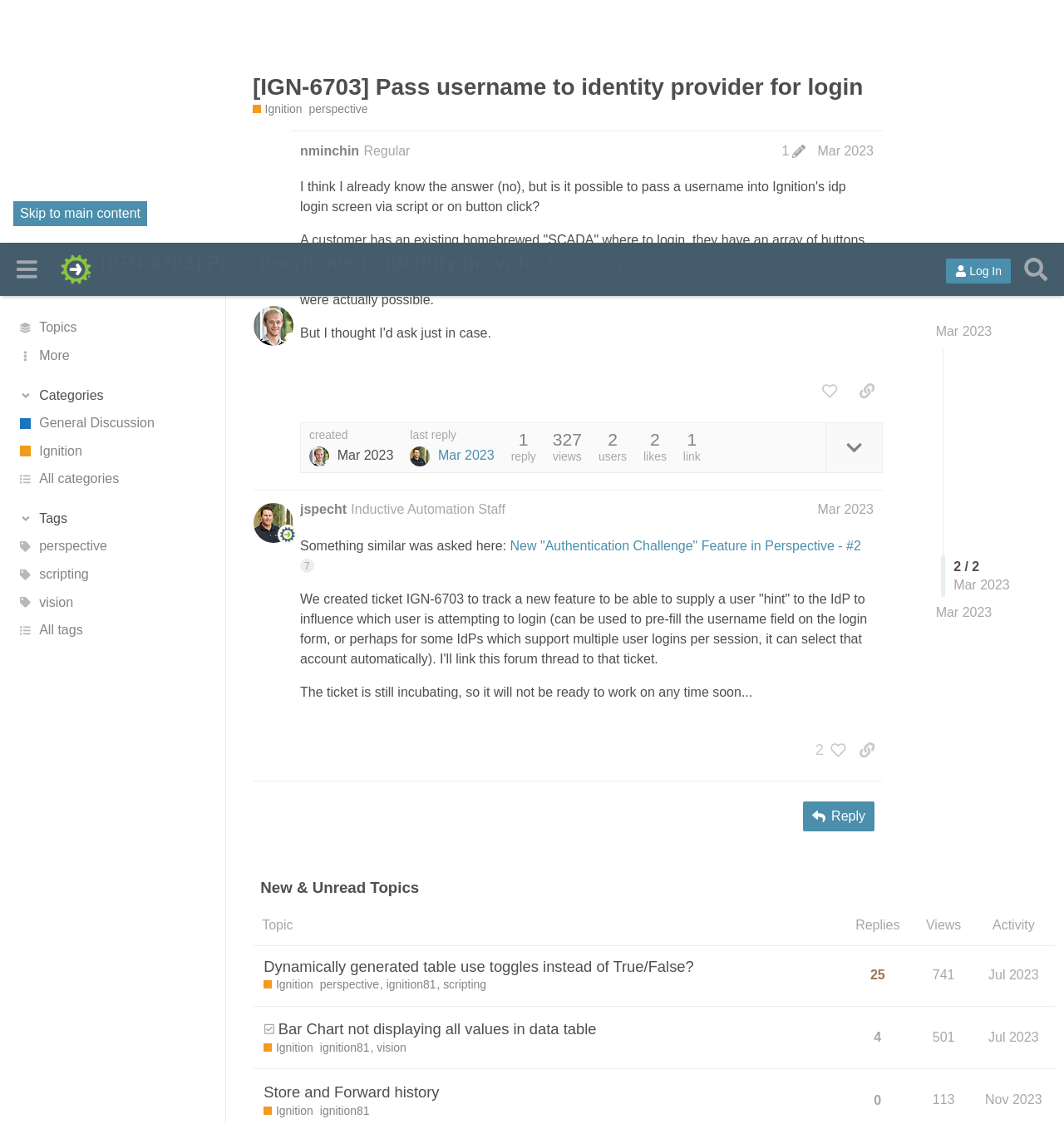Show me the bounding box coordinates of the clickable region to achieve the task as per the instruction: "View the last post".

[0.879, 0.321, 0.932, 0.338]